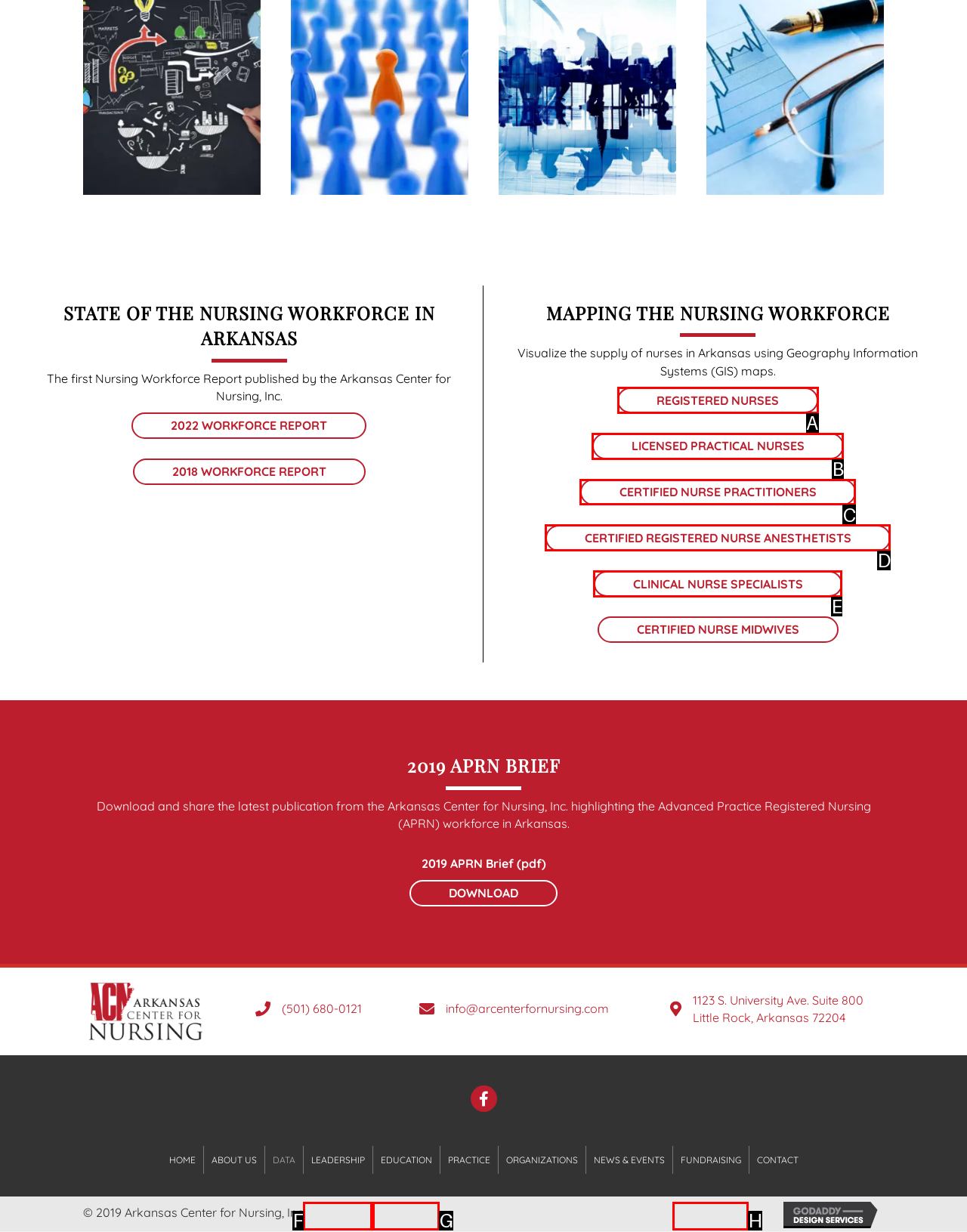Given the description: Clinical Nurse Specialists, identify the matching option. Answer with the corresponding letter.

E